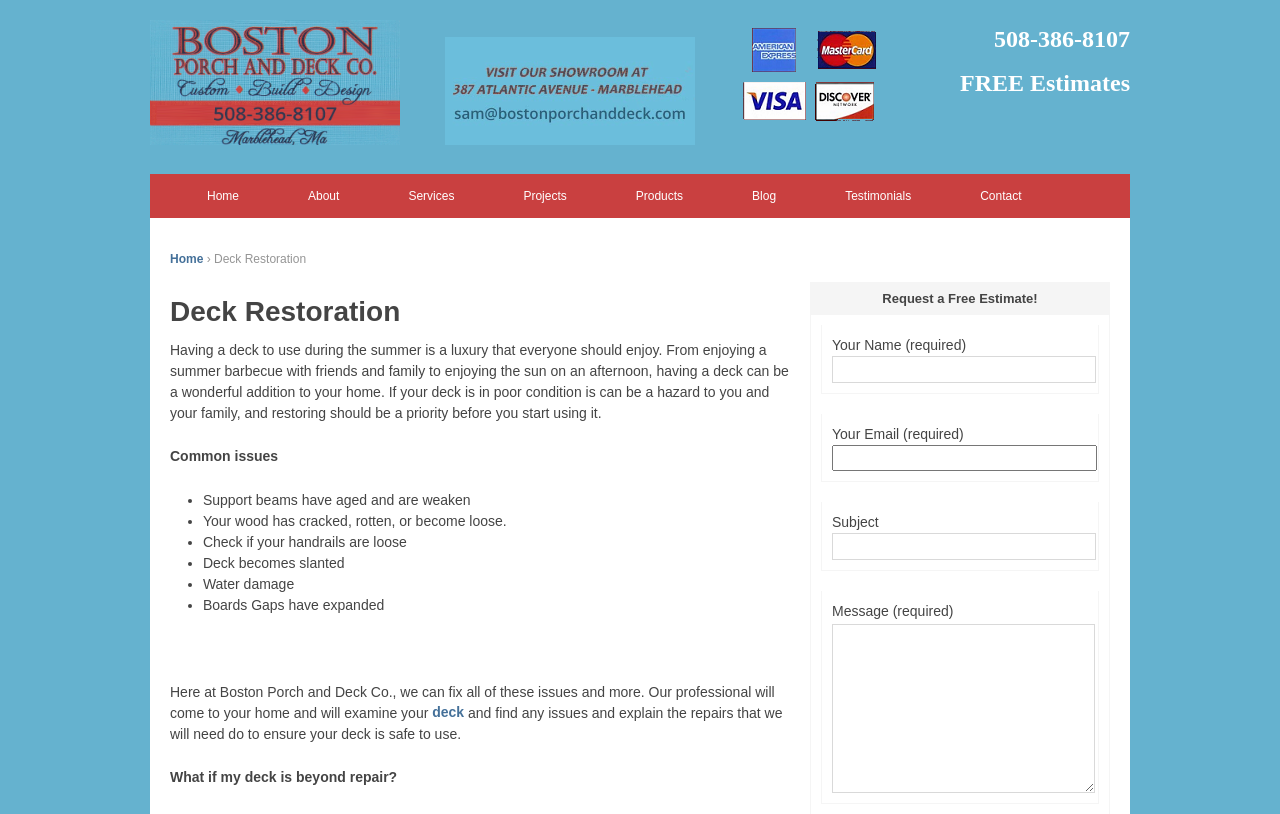Please provide a one-word or phrase answer to the question: 
What are some common issues with decks mentioned on the webpage?

Support beams have aged, wood has cracked, etc.